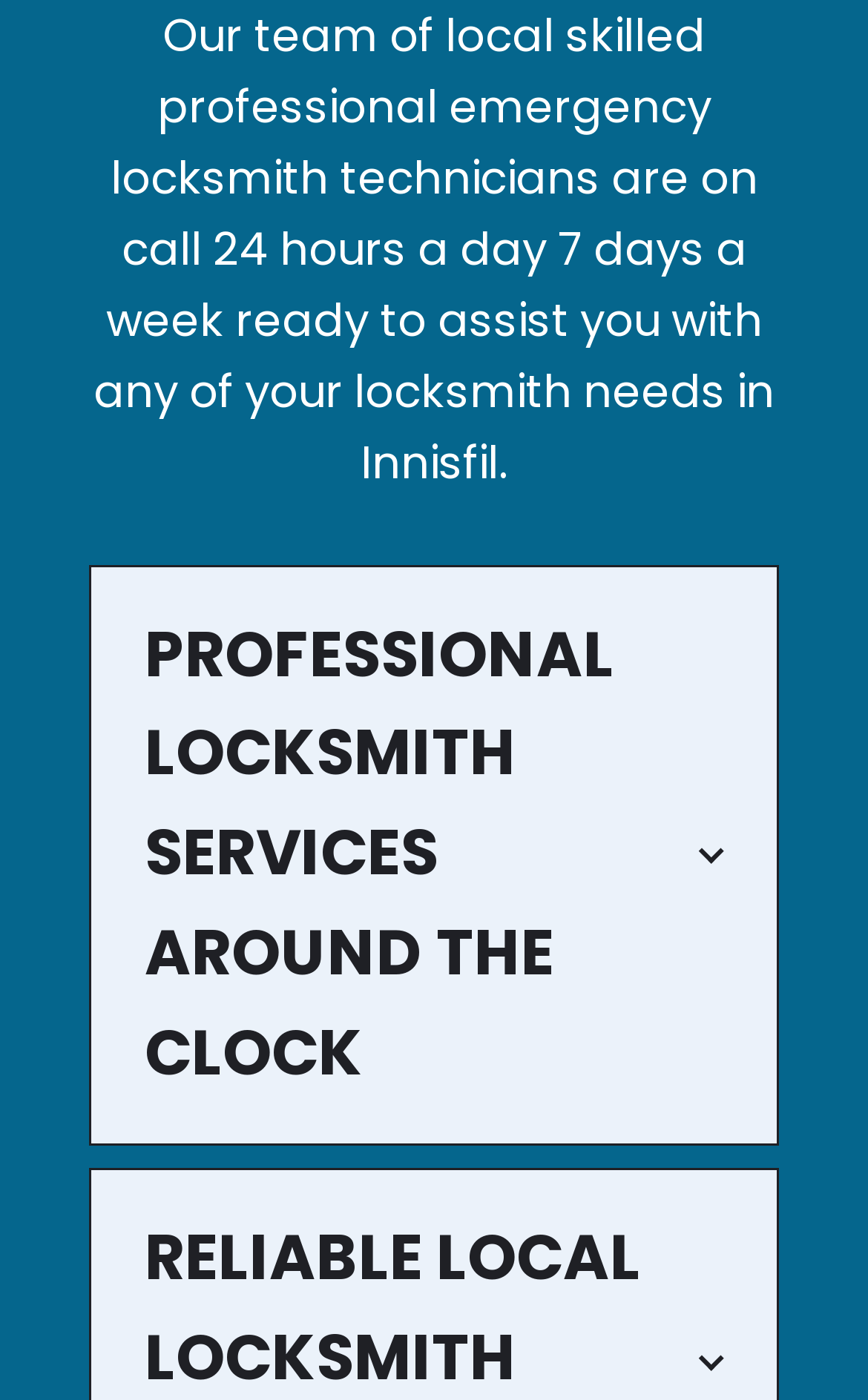Given the element description: "aria-label="Instagram" title="Instagram"", predict the bounding box coordinates of the UI element it refers to, using four float numbers between 0 and 1, i.e., [left, top, right, bottom].

[0.233, 0.489, 0.305, 0.533]